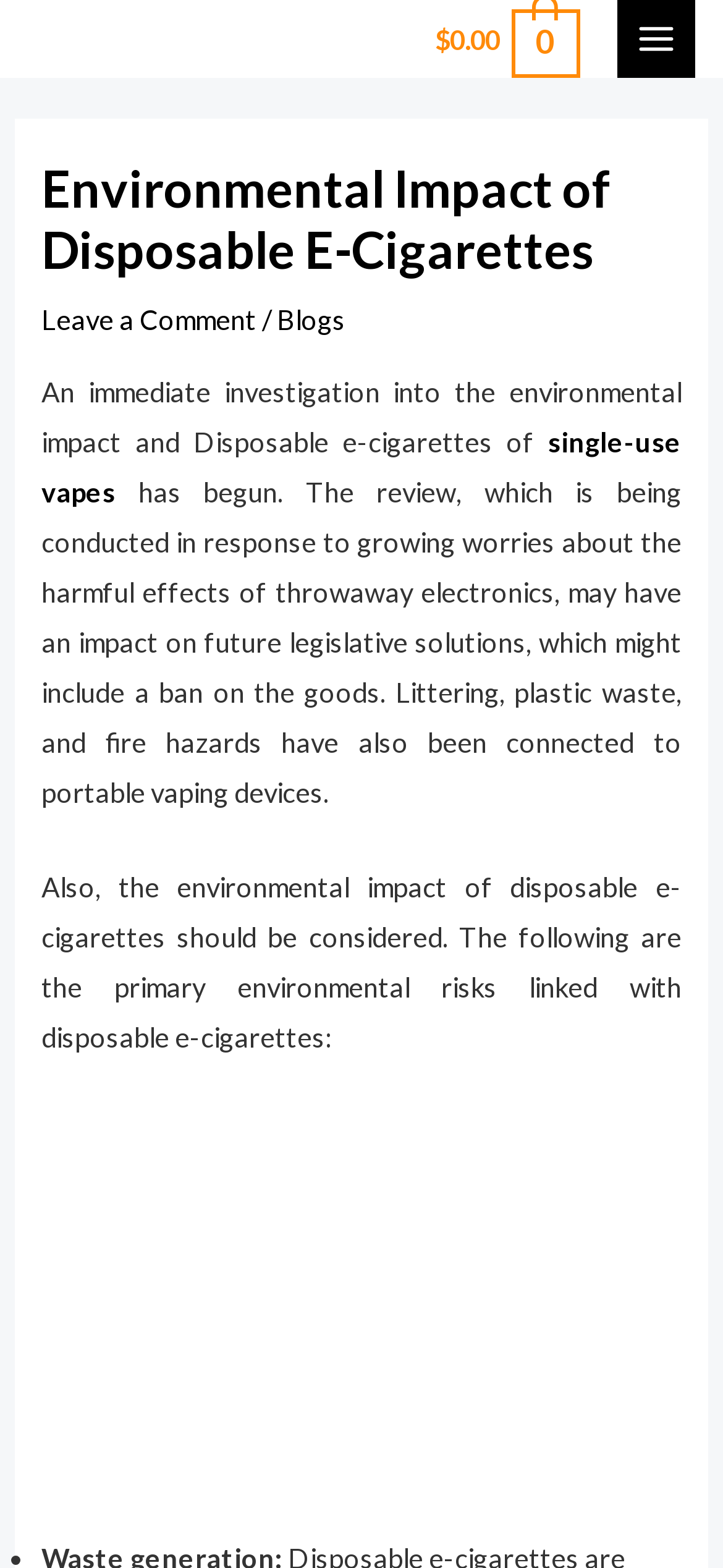Please find and give the text of the main heading on the webpage.

Environmental Impact of Disposable E-Cigarettes